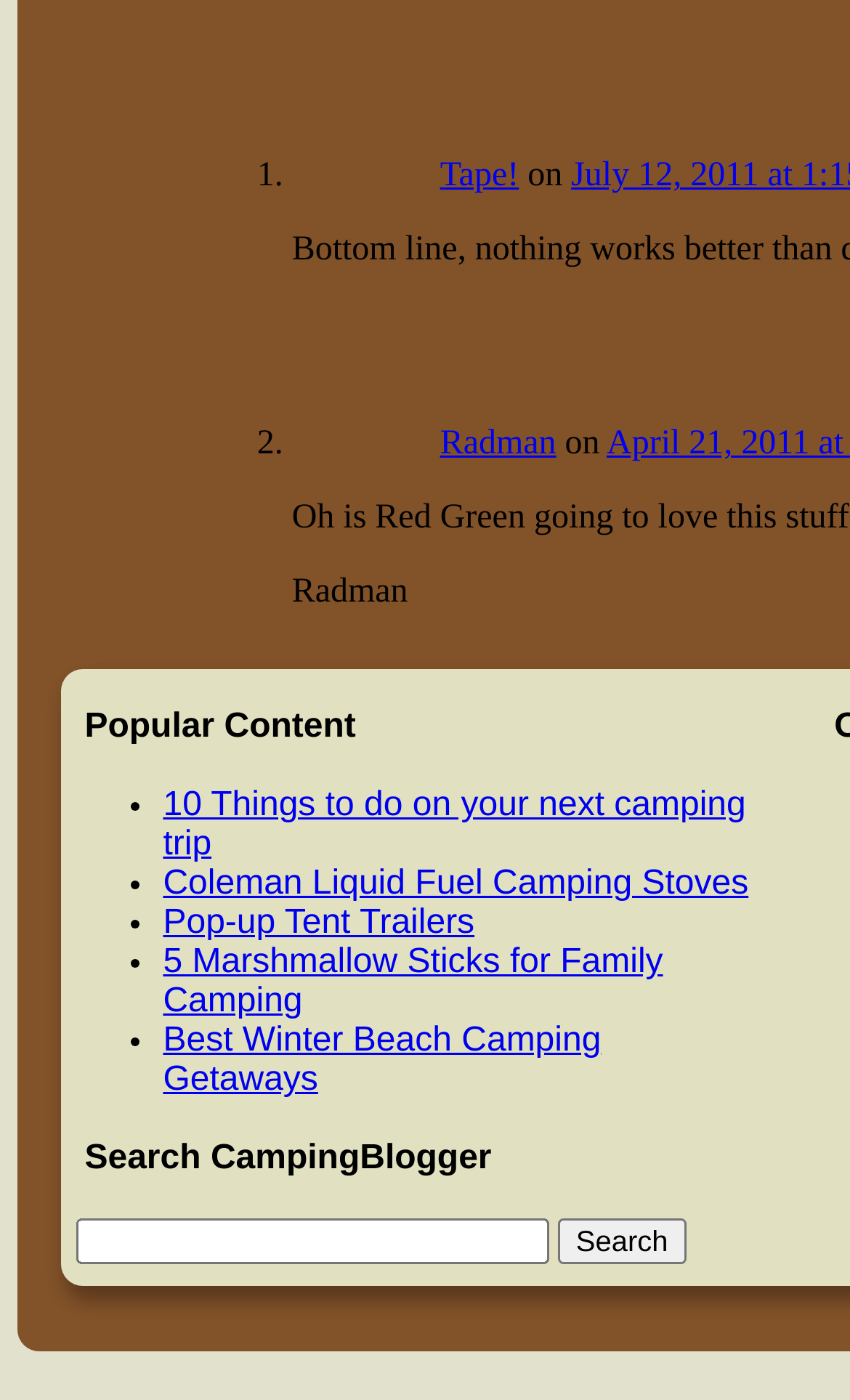How many list markers are there?
Refer to the image and provide a concise answer in one word or phrase.

7